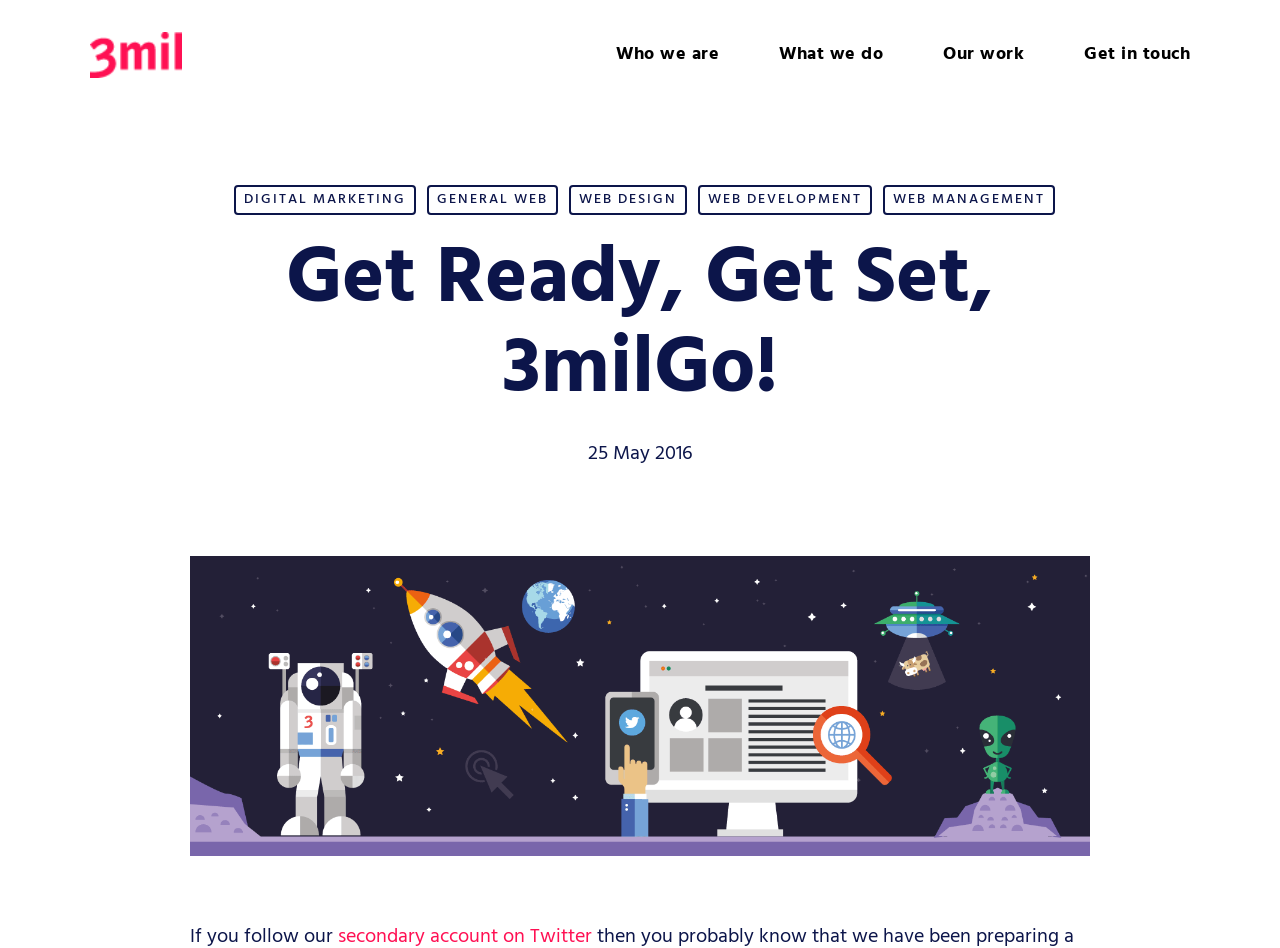Can you identify the bounding box coordinates of the clickable region needed to carry out this instruction: 'Explore web design services'? The coordinates should be four float numbers within the range of 0 to 1, stated as [left, top, right, bottom].

[0.445, 0.195, 0.537, 0.227]